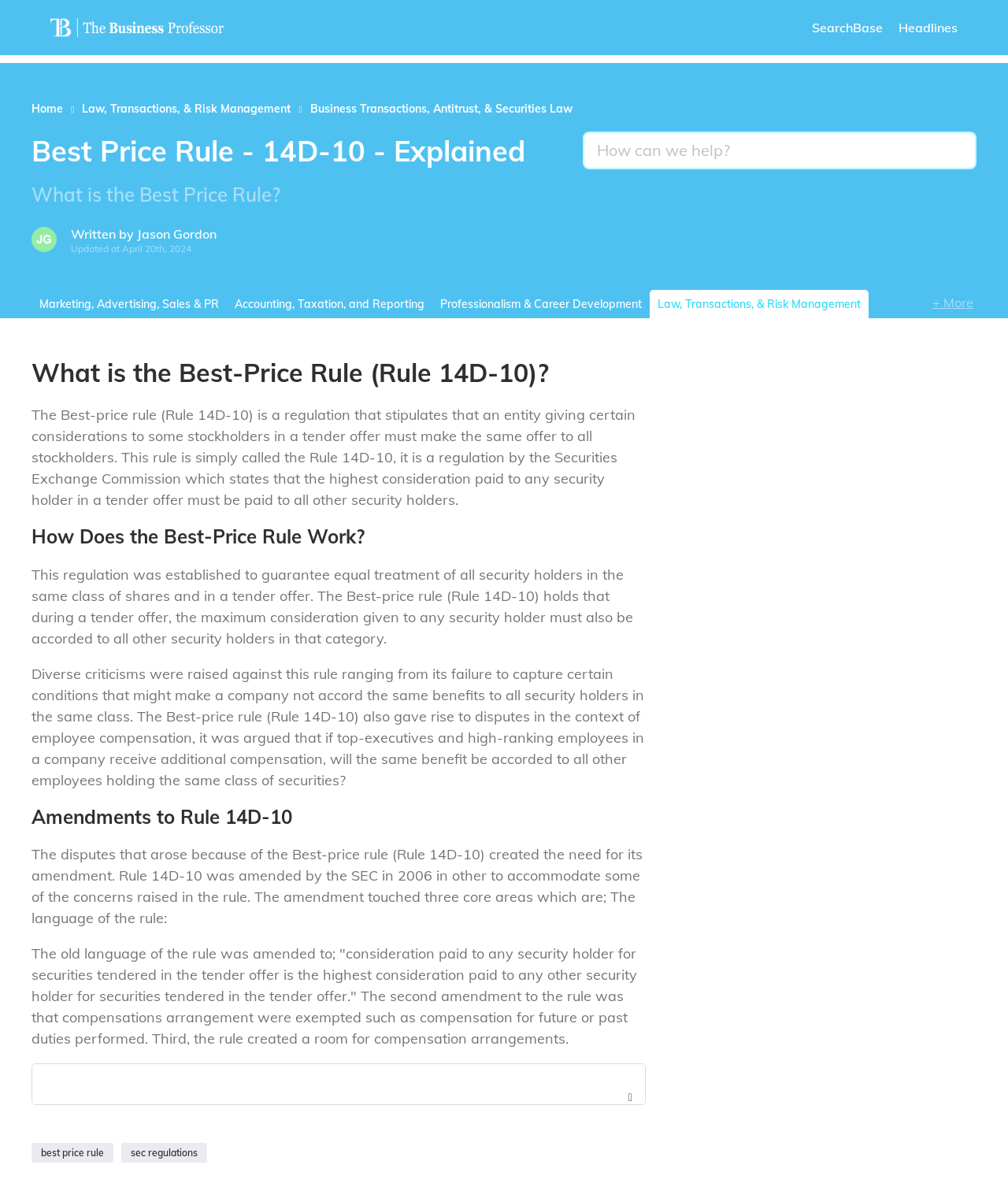Provide a brief response using a word or short phrase to this question:
When was Rule 14D-10 amended?

2006